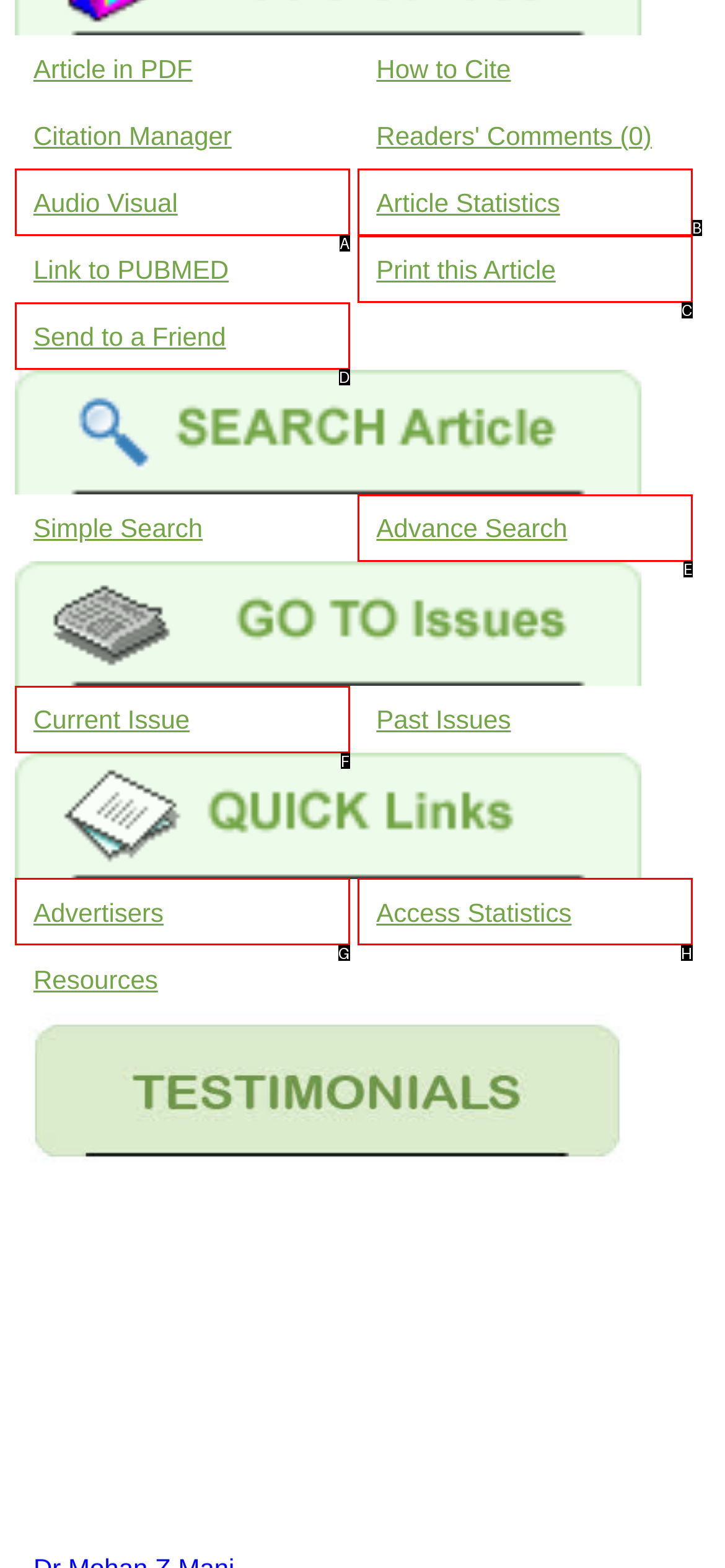Determine the option that best fits the description: Advertisers
Reply with the letter of the correct option directly.

G